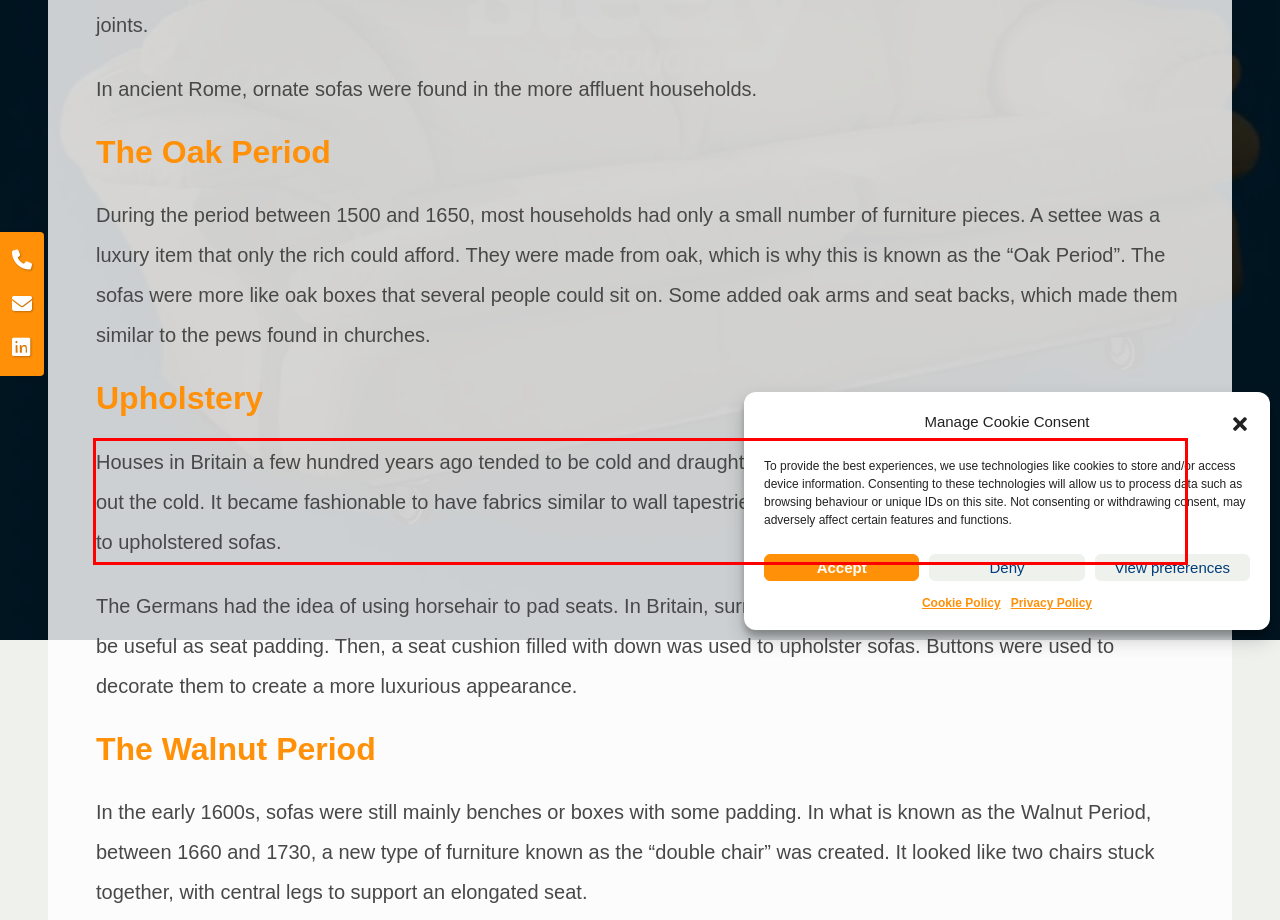Examine the screenshot of the webpage, locate the red bounding box, and generate the text contained within it.

Houses in Britain a few hundred years ago tended to be cold and draughty. Fabric wall coverings were made to help keep out the cold. It became fashionable to have fabrics similar to wall tapestries fitted to the wood sofas. This was the precursor to upholstered sofas.